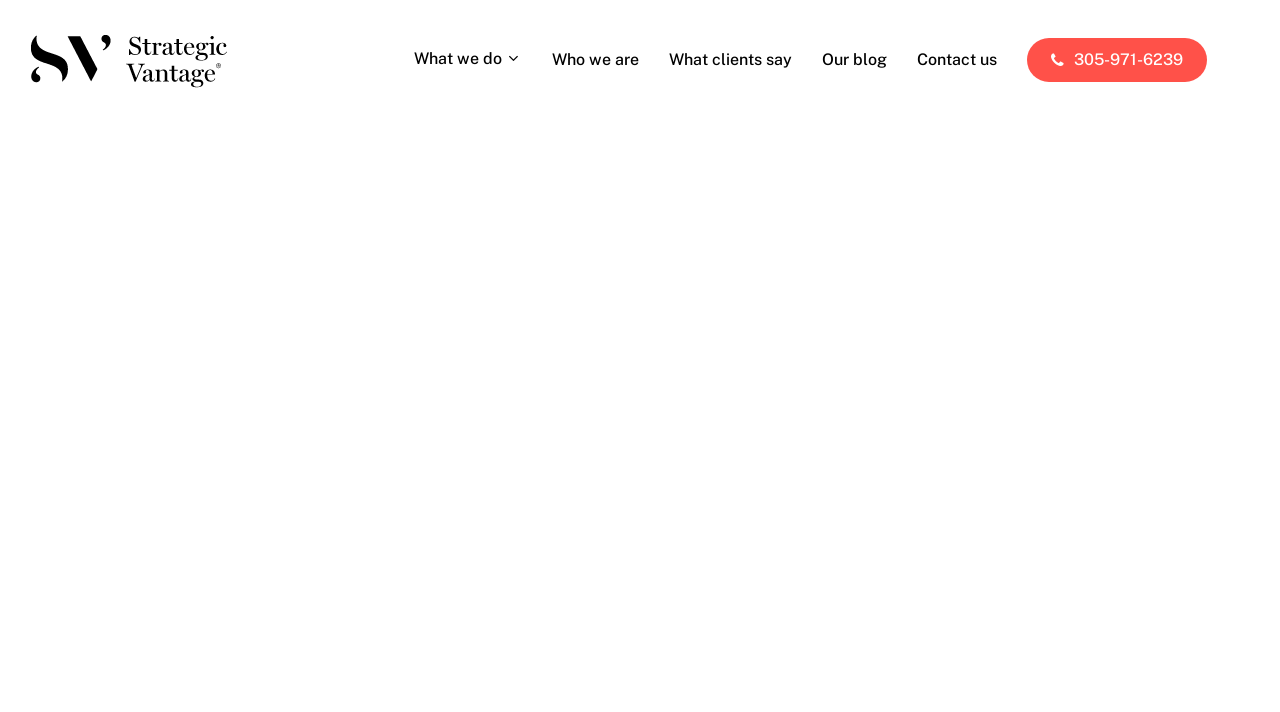Locate the bounding box coordinates of the clickable region to complete the following instruction: "visit Strategic Vantage homepage."

[0.022, 0.042, 0.178, 0.125]